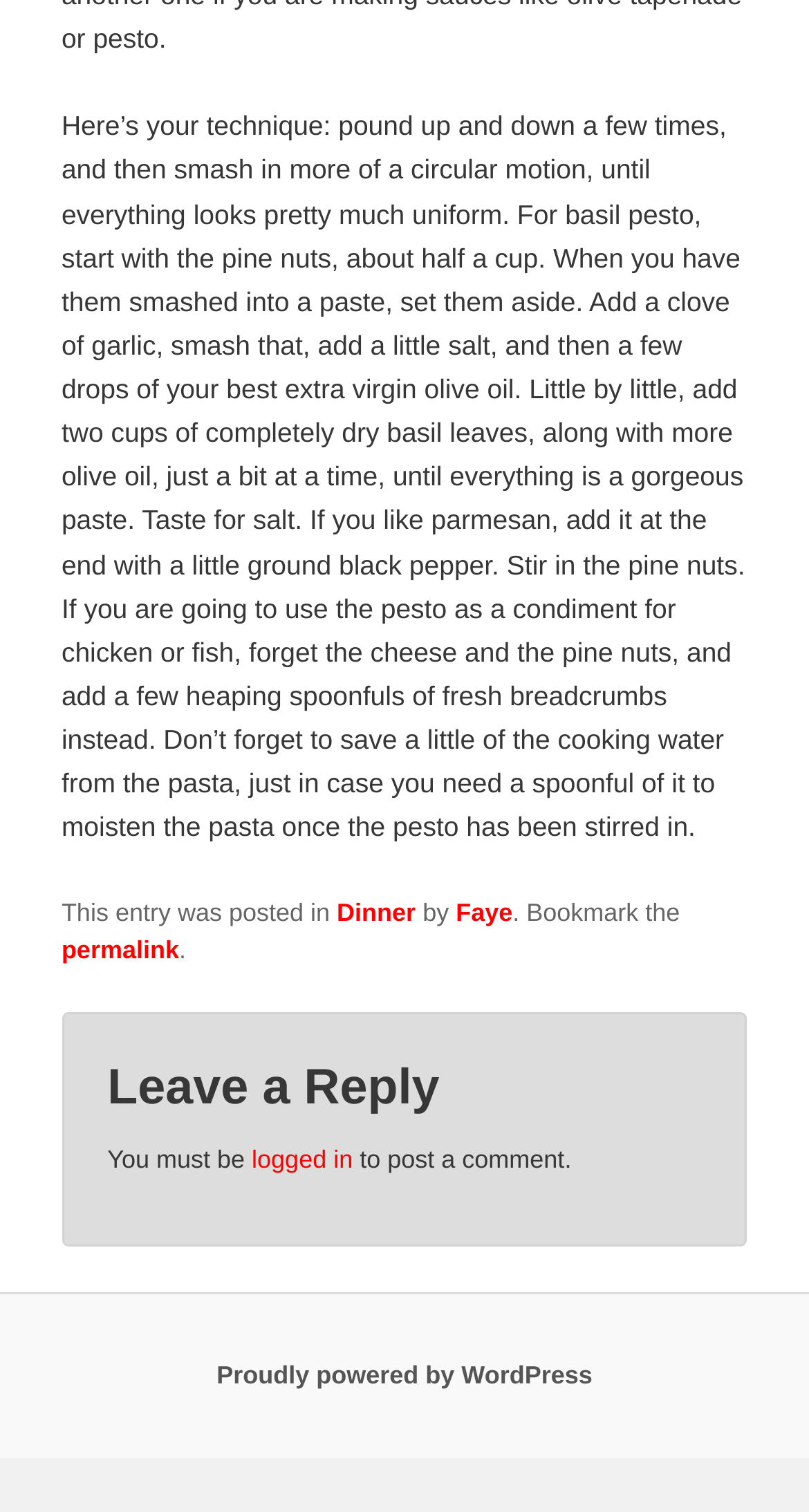Give a one-word or short phrase answer to the question: 
What is the alternative to pine nuts in pesto for chicken or fish?

fresh breadcrumbs